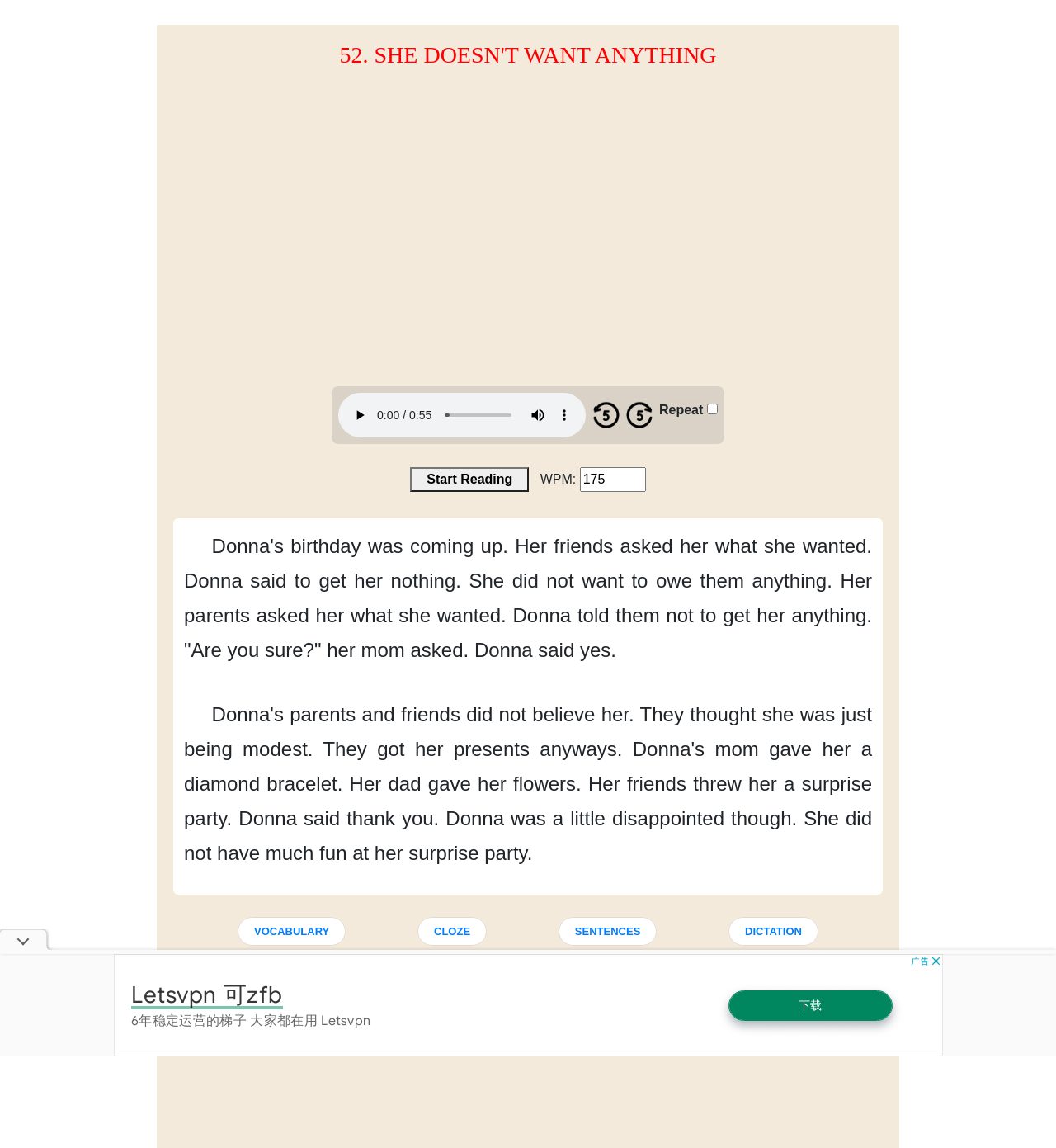Please find the bounding box for the following UI element description. Provide the coordinates in (top-left x, top-left y, bottom-right x, bottom-right y) format, with values between 0 and 1: Vocabulary

[0.225, 0.802, 0.328, 0.819]